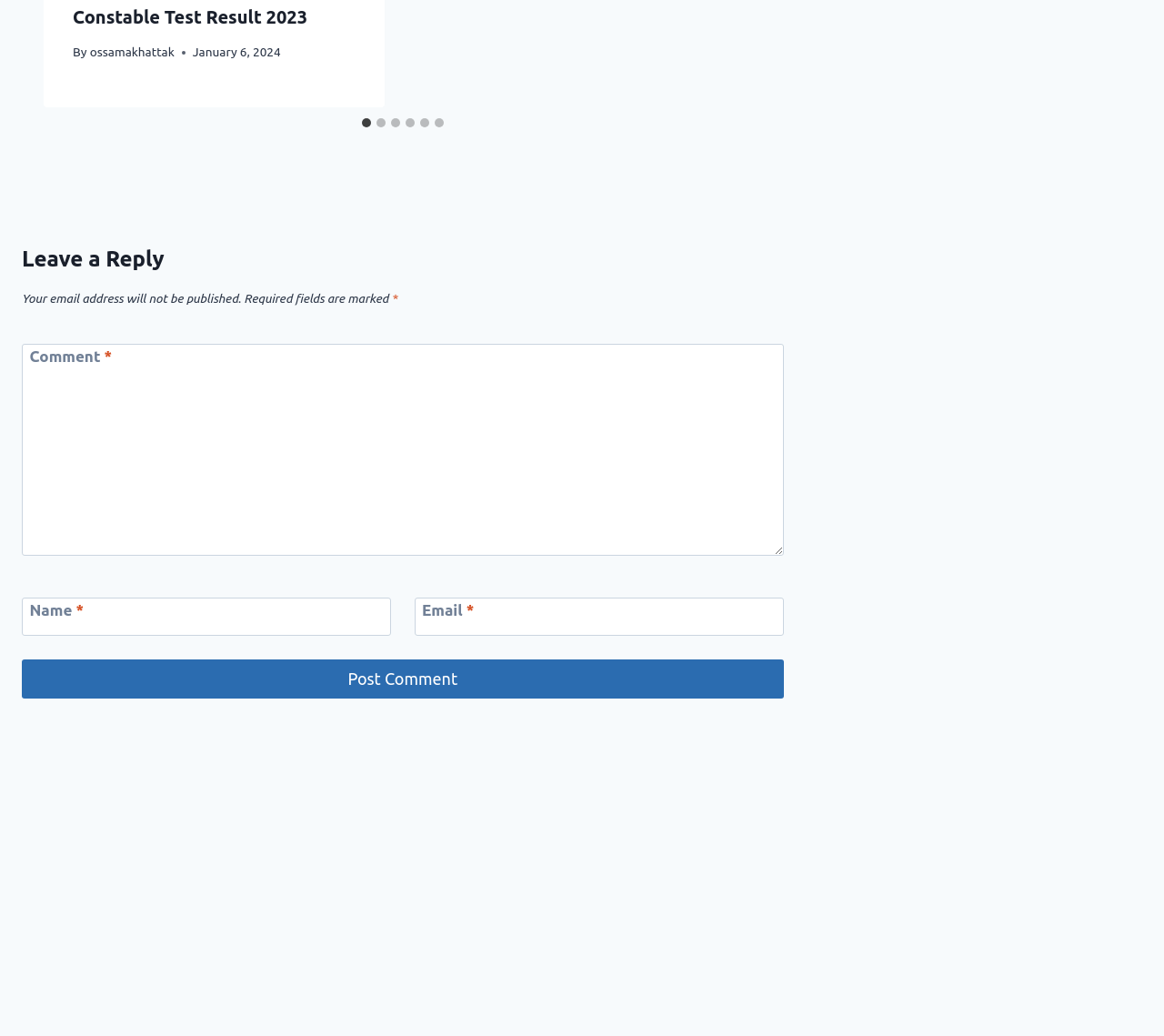Specify the bounding box coordinates for the region that must be clicked to perform the given instruction: "Select a slide".

[0.038, 0.11, 0.654, 0.125]